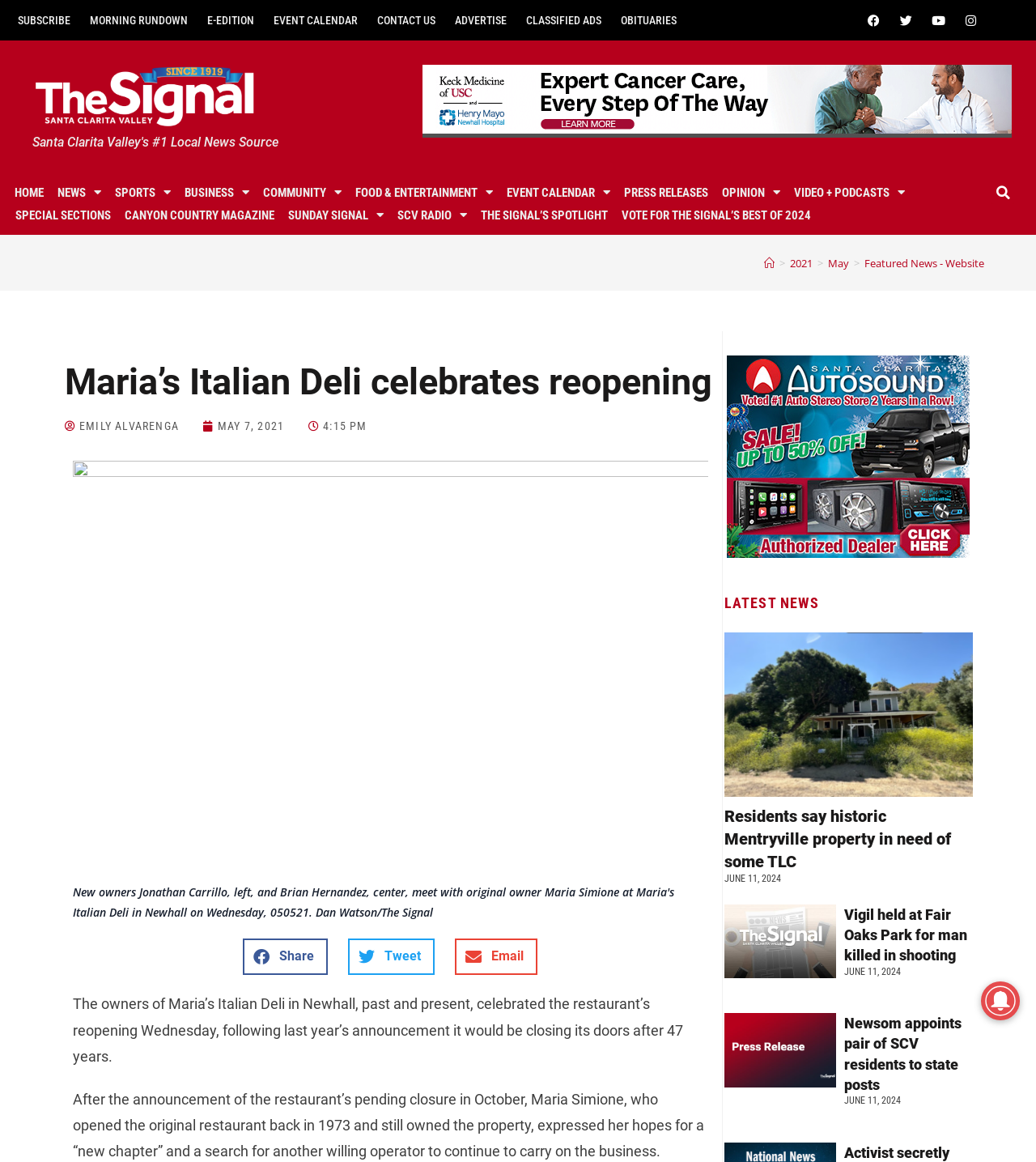What is the section of the webpage that lists recent news articles?
Answer the question with just one word or phrase using the image.

LATEST NEWS